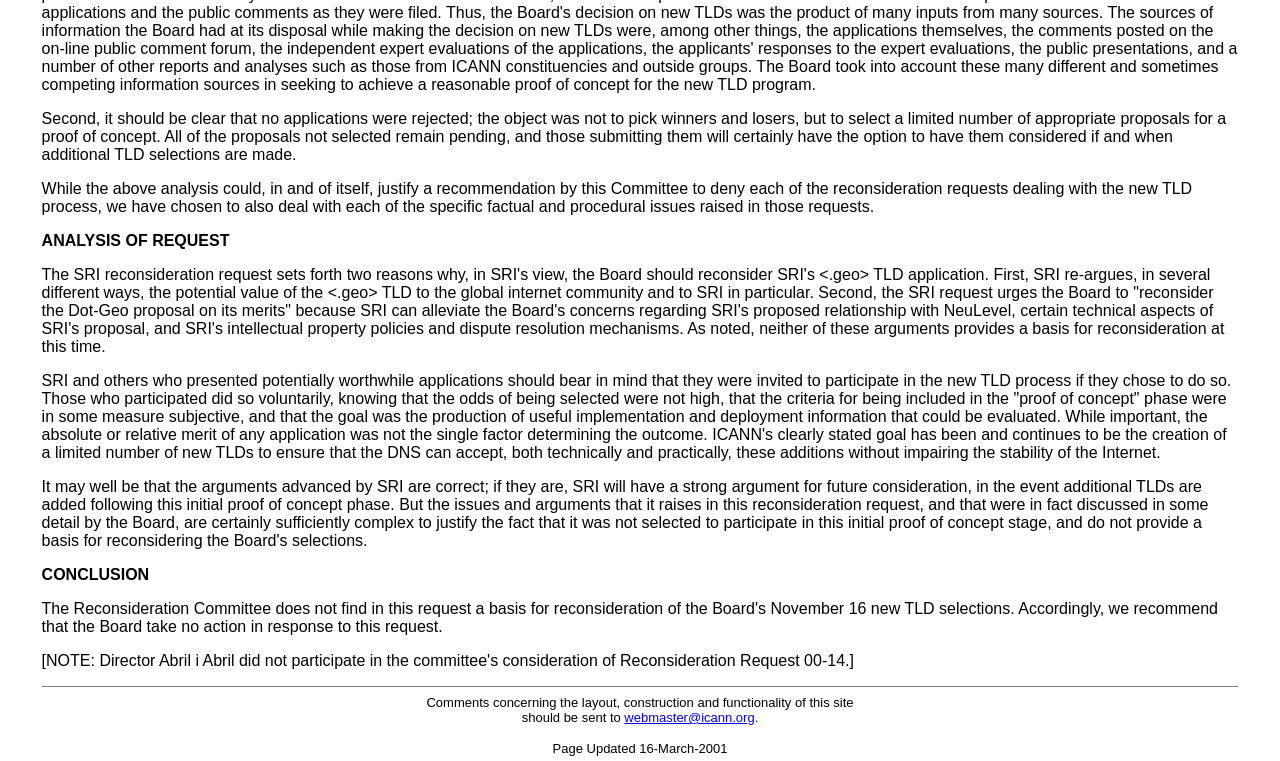How many sections are there in the analysis? Analyze the screenshot and reply with just one word or a short phrase.

Two